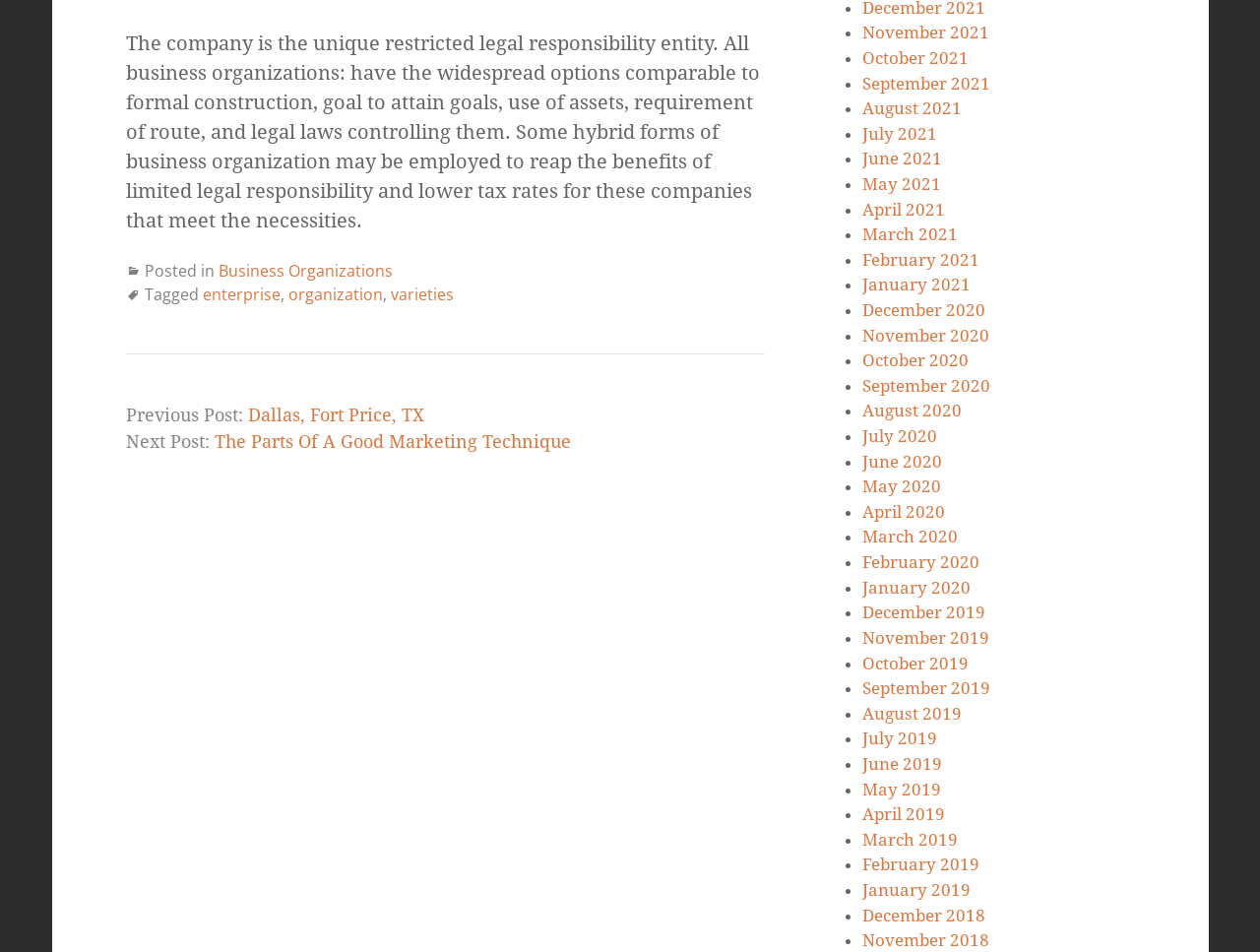Please identify the bounding box coordinates of where to click in order to follow the instruction: "Read the previous post".

[0.196, 0.425, 0.336, 0.446]